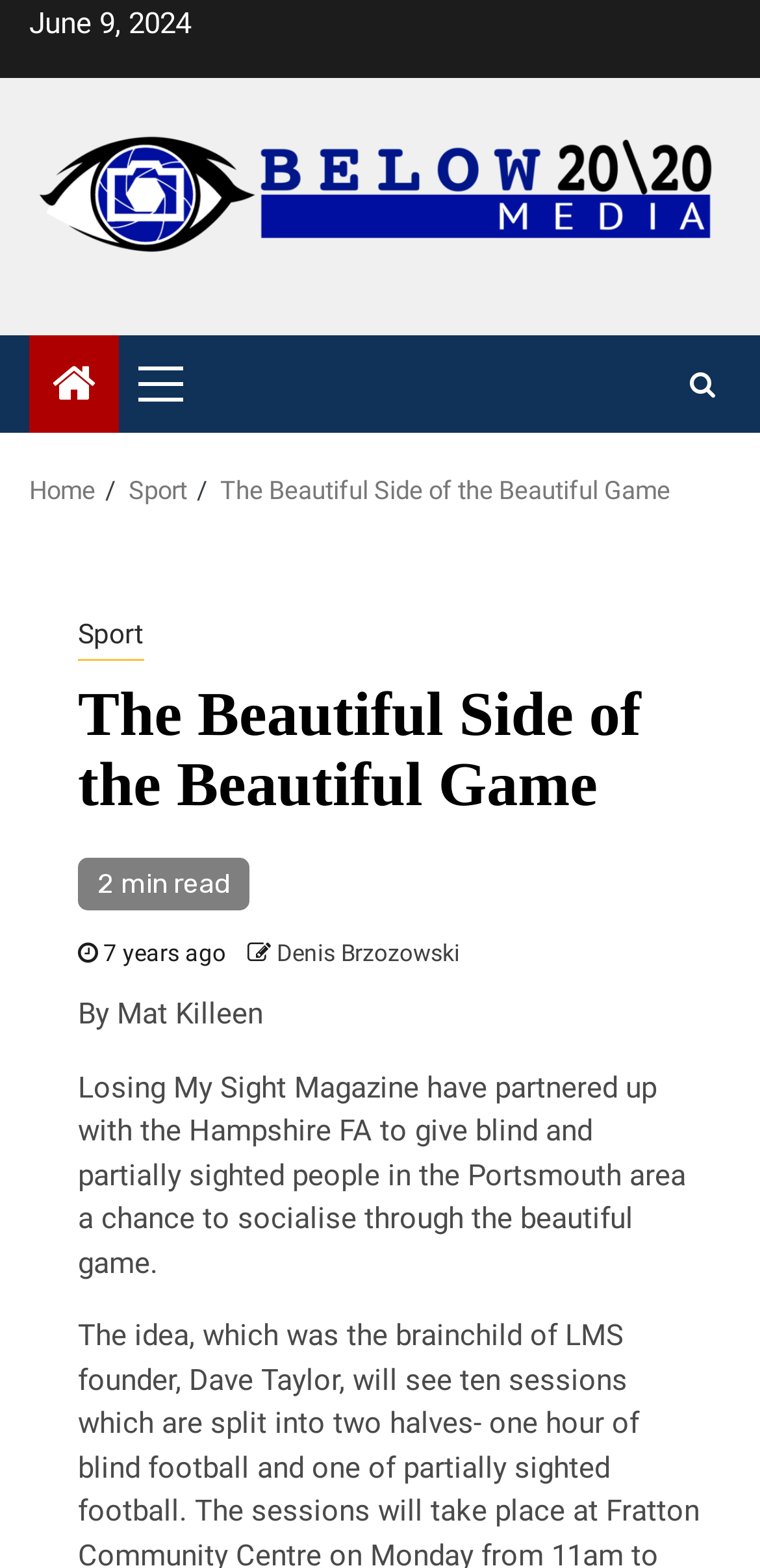Please reply to the following question using a single word or phrase: 
How long does it take to read the article?

2 min